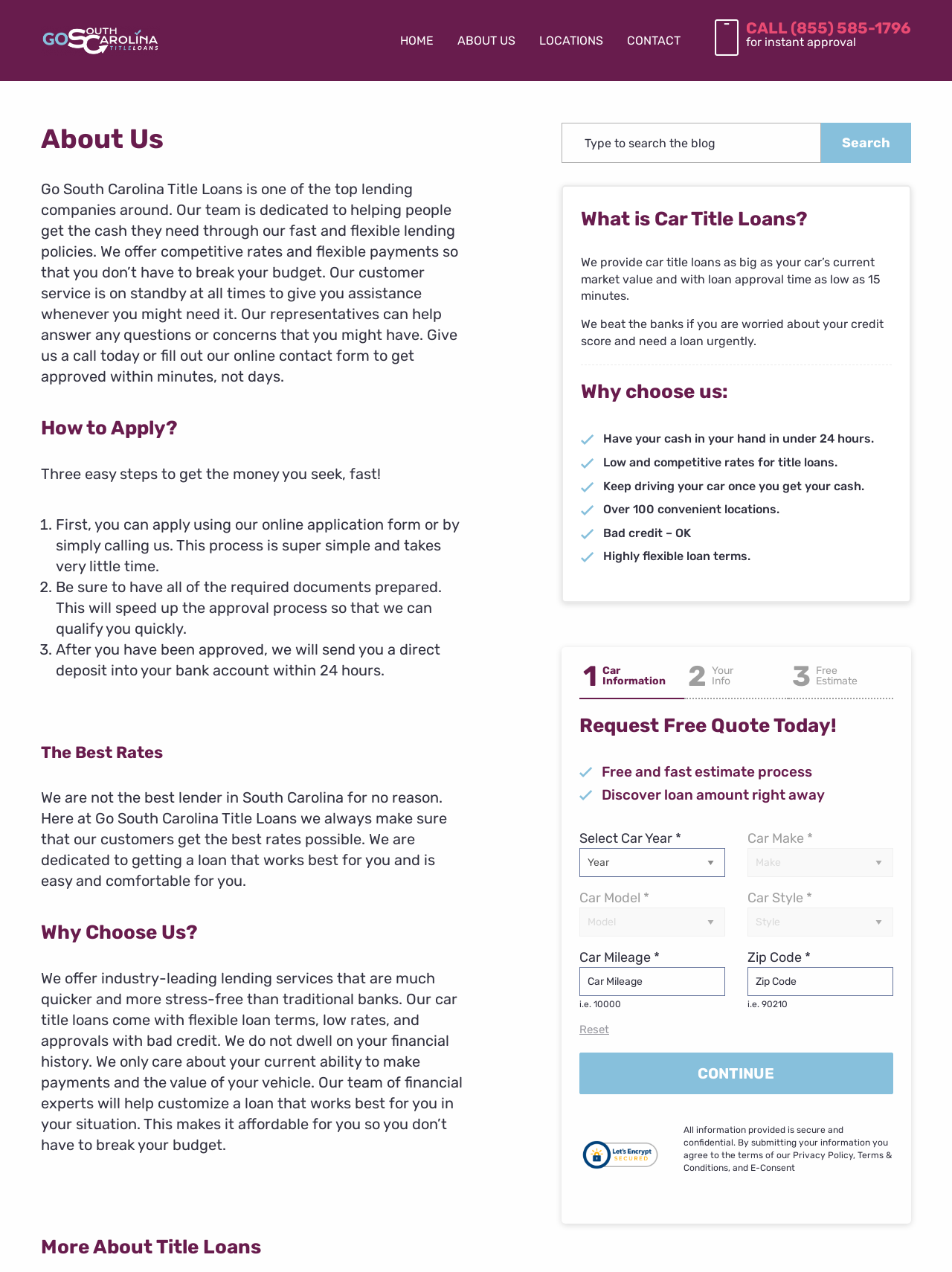Please provide a one-word or short phrase answer to the question:
How many steps to get the money?

Three